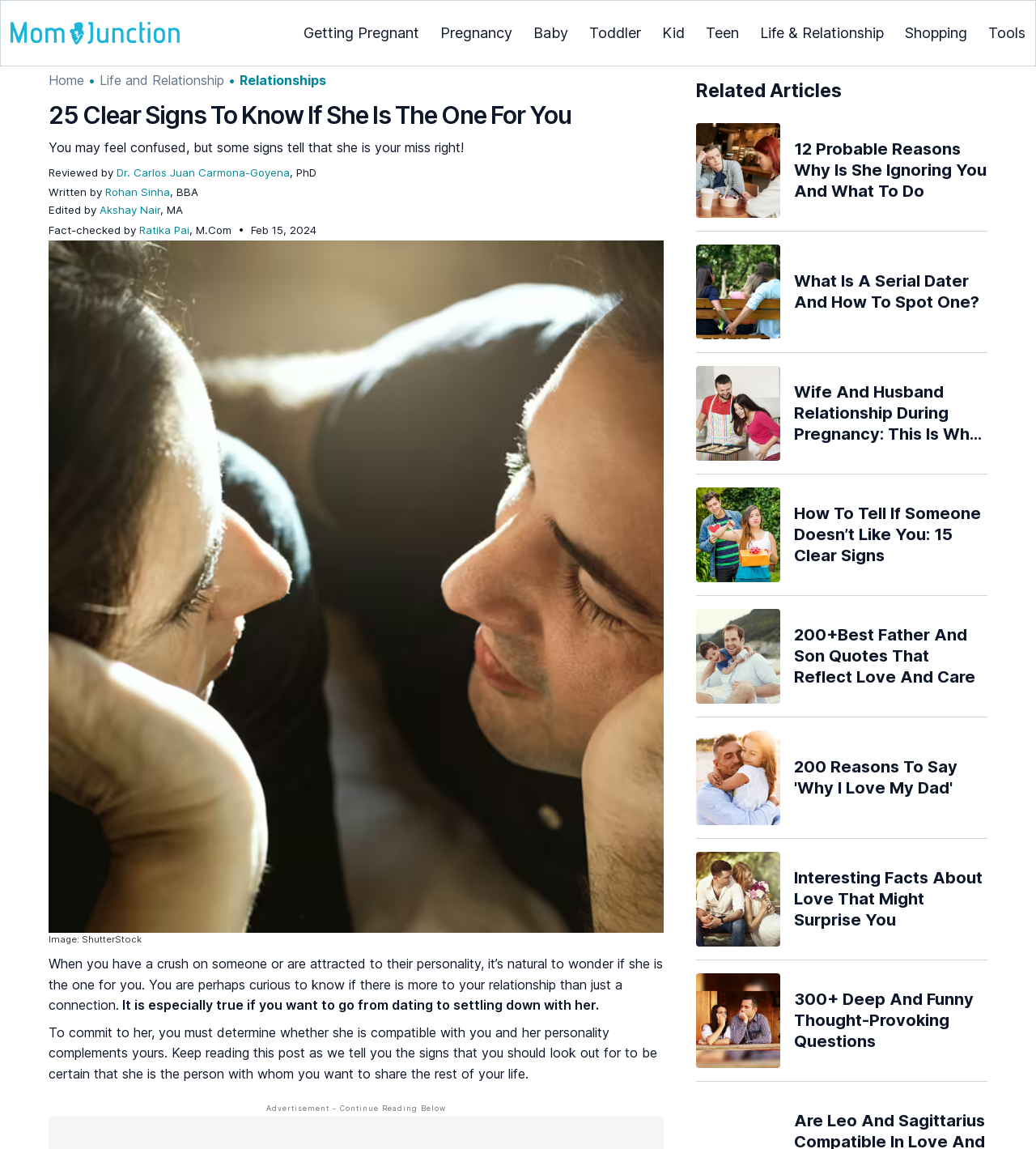Locate the bounding box coordinates of the area to click to fulfill this instruction: "Click the 'Life and Relationship' link". The bounding box should be presented as four float numbers between 0 and 1, in the order [left, top, right, bottom].

[0.096, 0.063, 0.216, 0.077]